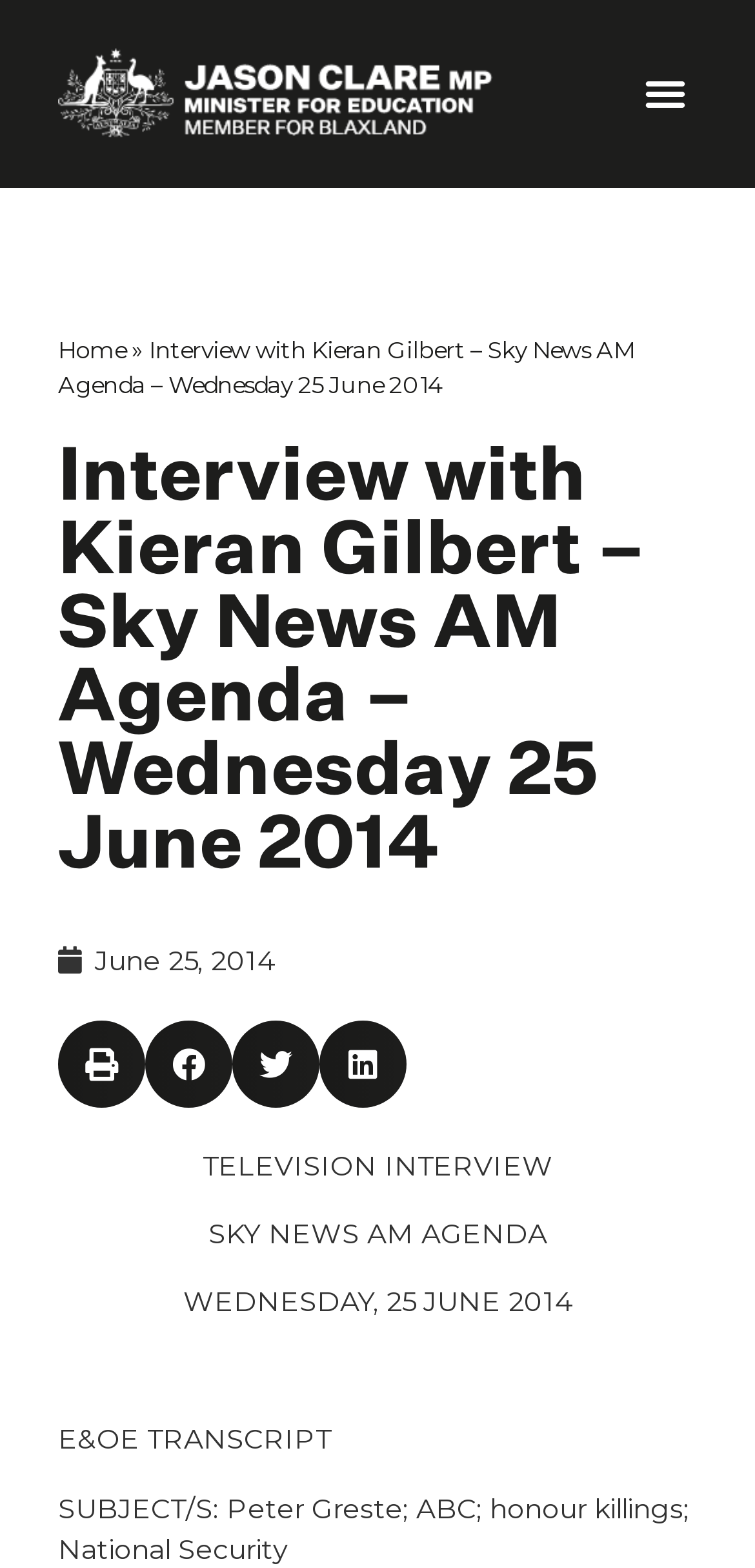Explain the features and main sections of the webpage comprehensively.

This webpage appears to be a transcript of a television interview with Kieran Gilbert on Sky News AM Agenda, which took place on Wednesday, 25 June 2014. 

At the top left of the page, there is a logo of Jason Clare MP, the Minister for Education, accompanied by a link to the logo. To the right of the logo, there is a menu toggle button. 

Below the logo, there is a link to the "Home" page, followed by a right-facing arrow symbol. The title of the interview, "Interview with Kieran Gilbert – Sky News AM Agenda – Wednesday 25 June 2014", is displayed prominently in the top section of the page. 

Further down, there is a heading with the same title as the page, which spans almost the entire width of the page. Below the heading, there is a timestamp indicating the date of the interview, June 25, 2014. 

On the left side of the page, there are four buttons to share the content on various social media platforms, including print, Facebook, Twitter, and LinkedIn. 

The main content of the page is divided into several sections. The first section is a brief description of the interview, with the title "TELEVISION INTERVIEW" followed by "SKY NEWS AM AGENDA" and the date of the interview. 

The next section is the transcript of the interview, which starts with "KIERAN GILBERT: This is AM Agenda – with me now". The transcript is followed by a note indicating that it is an "E&OE TRANSCRIPT", which likely stands for "errors and omissions excepted". 

Finally, the page lists the subjects discussed in the interview, including Peter Greste, ABC, honour killings, and National Security.